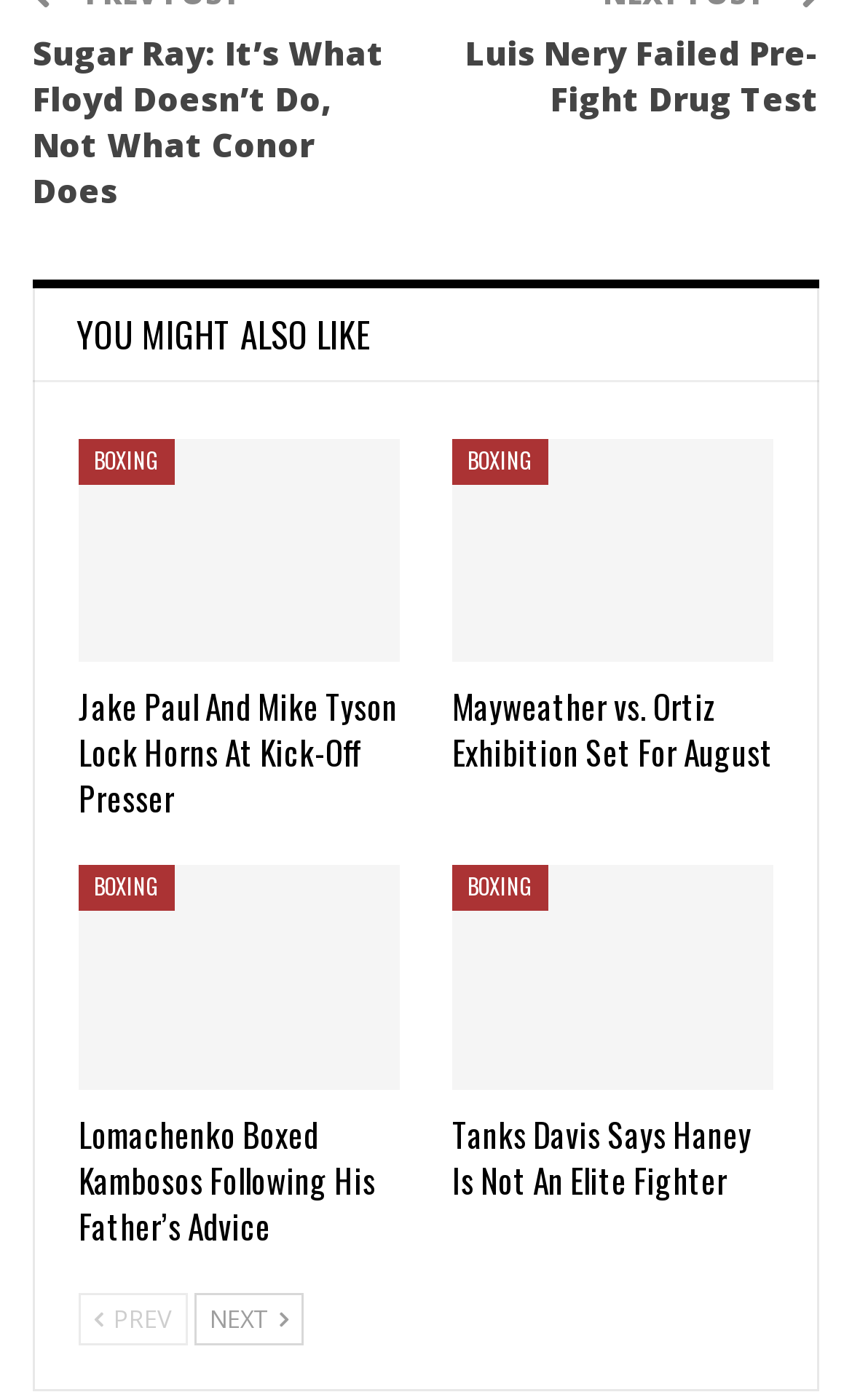Pinpoint the bounding box coordinates of the element to be clicked to execute the instruction: "click on the link to read about Sugar Ray".

[0.038, 0.021, 0.451, 0.151]